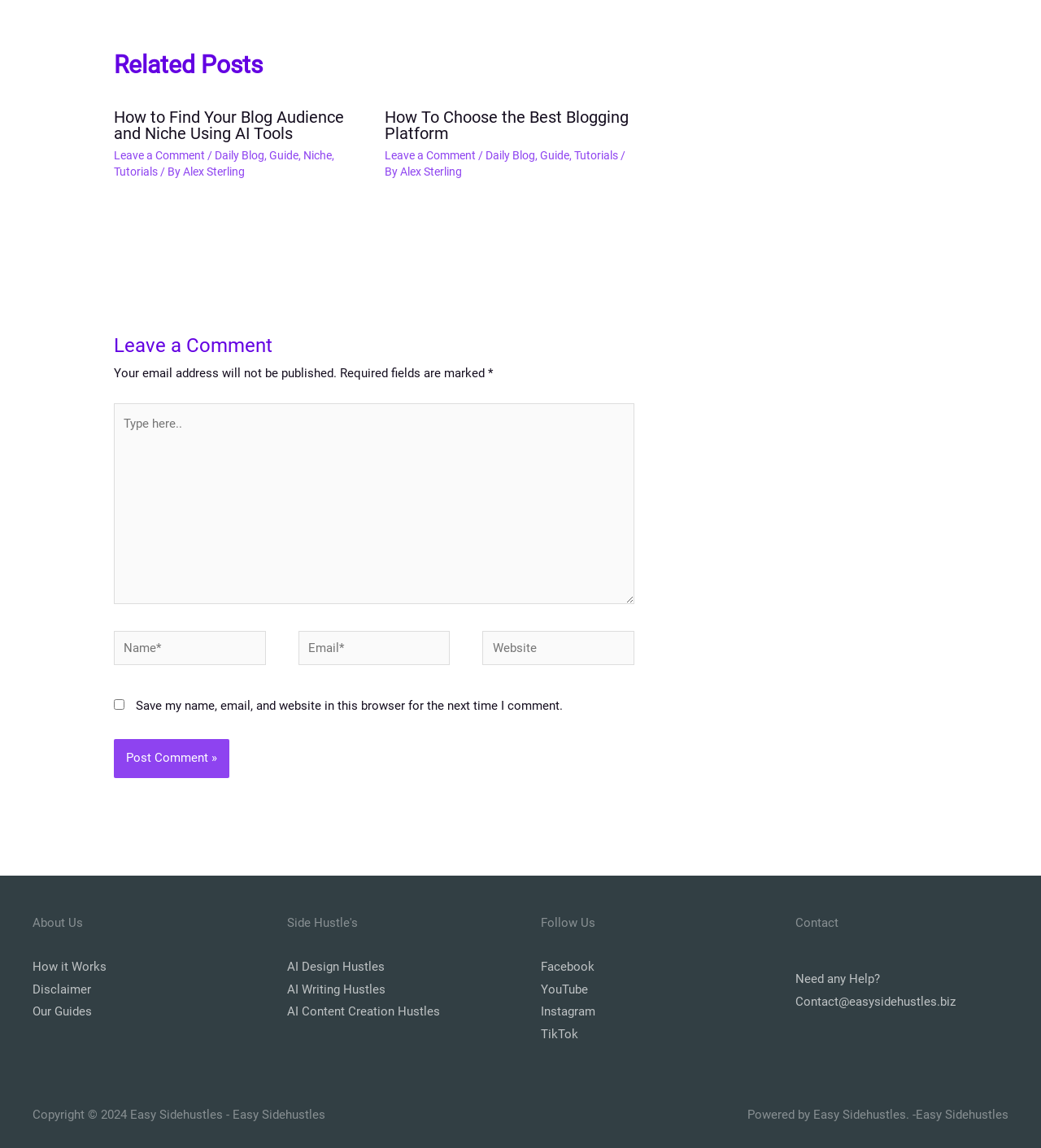Locate the bounding box coordinates of the element I should click to achieve the following instruction: "Click on the 'Post Comment' button".

[0.109, 0.644, 0.22, 0.677]